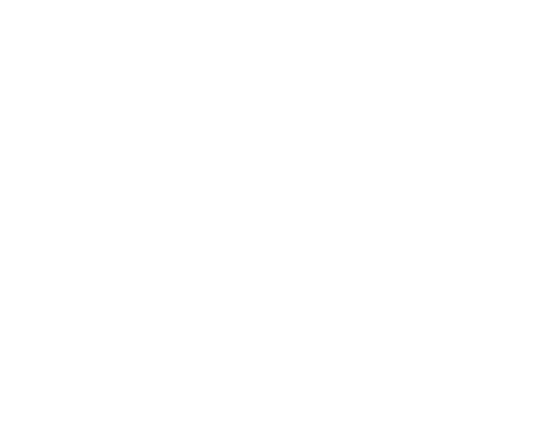Respond with a single word or phrase:
What is the context of the article?

Trump family and politics